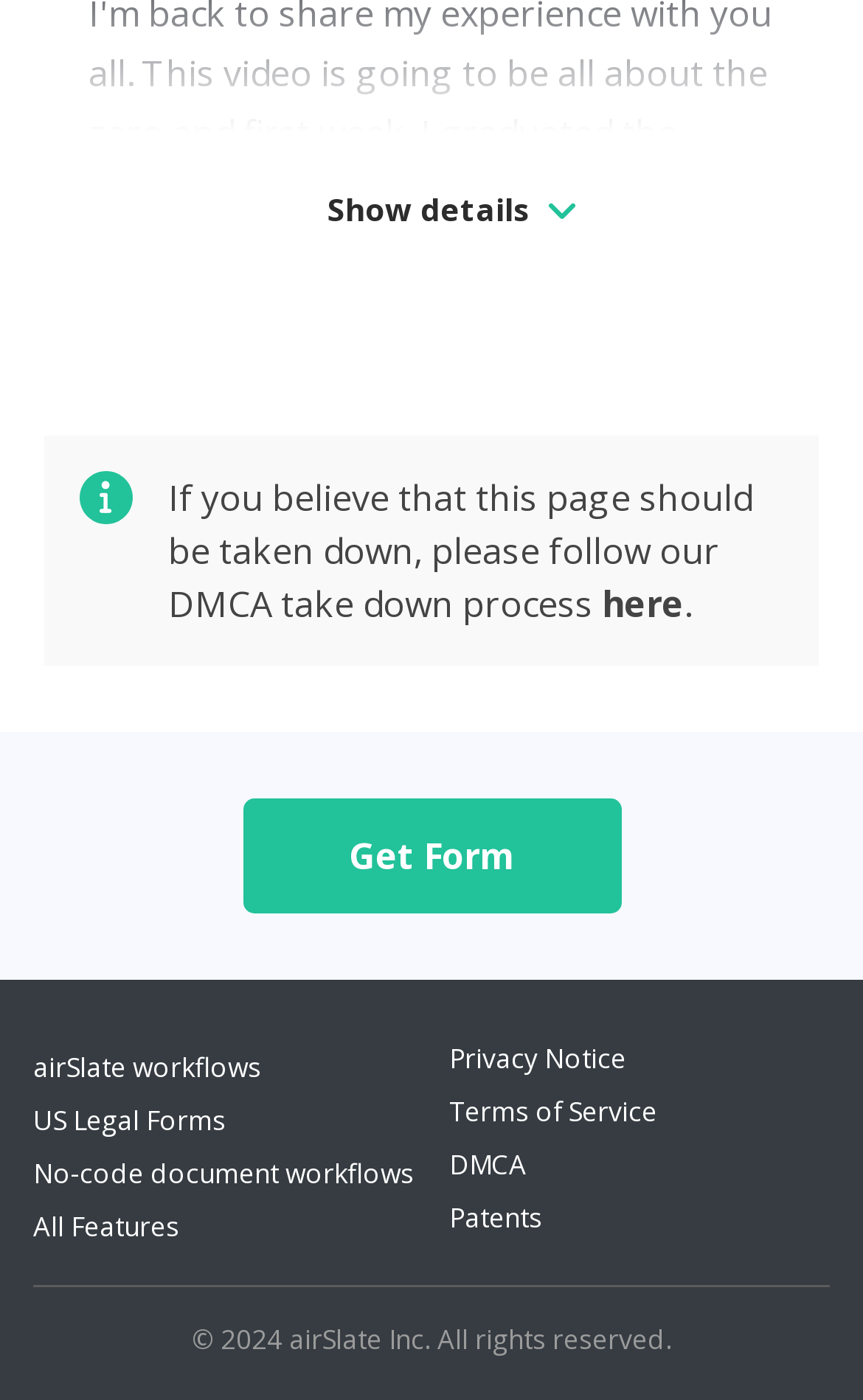What is the purpose of the 'Get Form' button?
Answer the question with a single word or phrase derived from the image.

To get a form